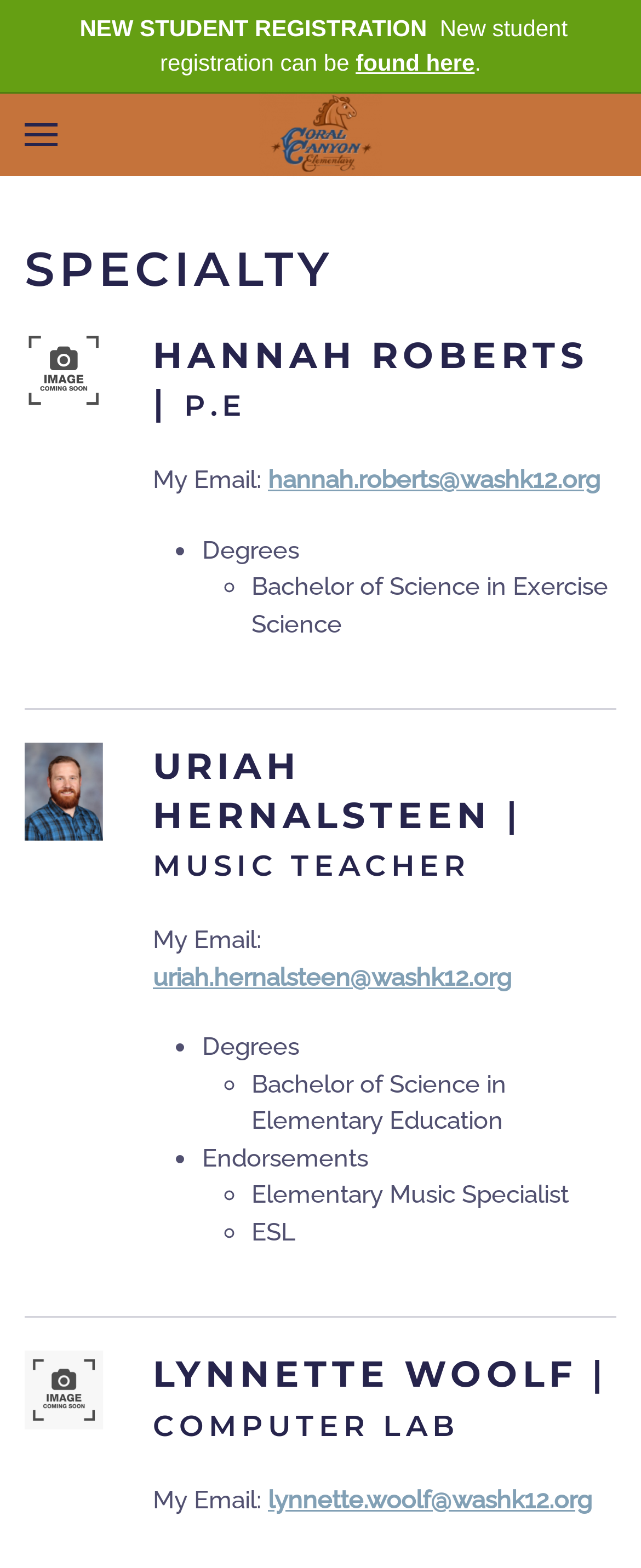Construct a comprehensive description capturing every detail on the webpage.

The webpage is about the Specialty department of Coral Canyon Elementary school. At the top, there is a registration notice for new students, with a link to access the registration page. Below this, there is a menu button on the left and a "Back to home" link on the right.

The main content of the page is divided into three sections, each featuring a teacher's profile. The first section is about Hannah Roberts, a P.E. teacher, and includes her email address and degrees. The second section is about Uriah Hernalsteen, a Music Teacher, and also includes his email address and degrees. The third section is about Lynnette Woolf, a Computer Lab teacher, and includes her email address.

Each teacher's profile is accompanied by a small image of the teacher, and their email address is provided as a link. The degrees and endorsements of each teacher are listed in bullet points. The sections are separated by horizontal lines, making it easy to distinguish between each teacher's profile.